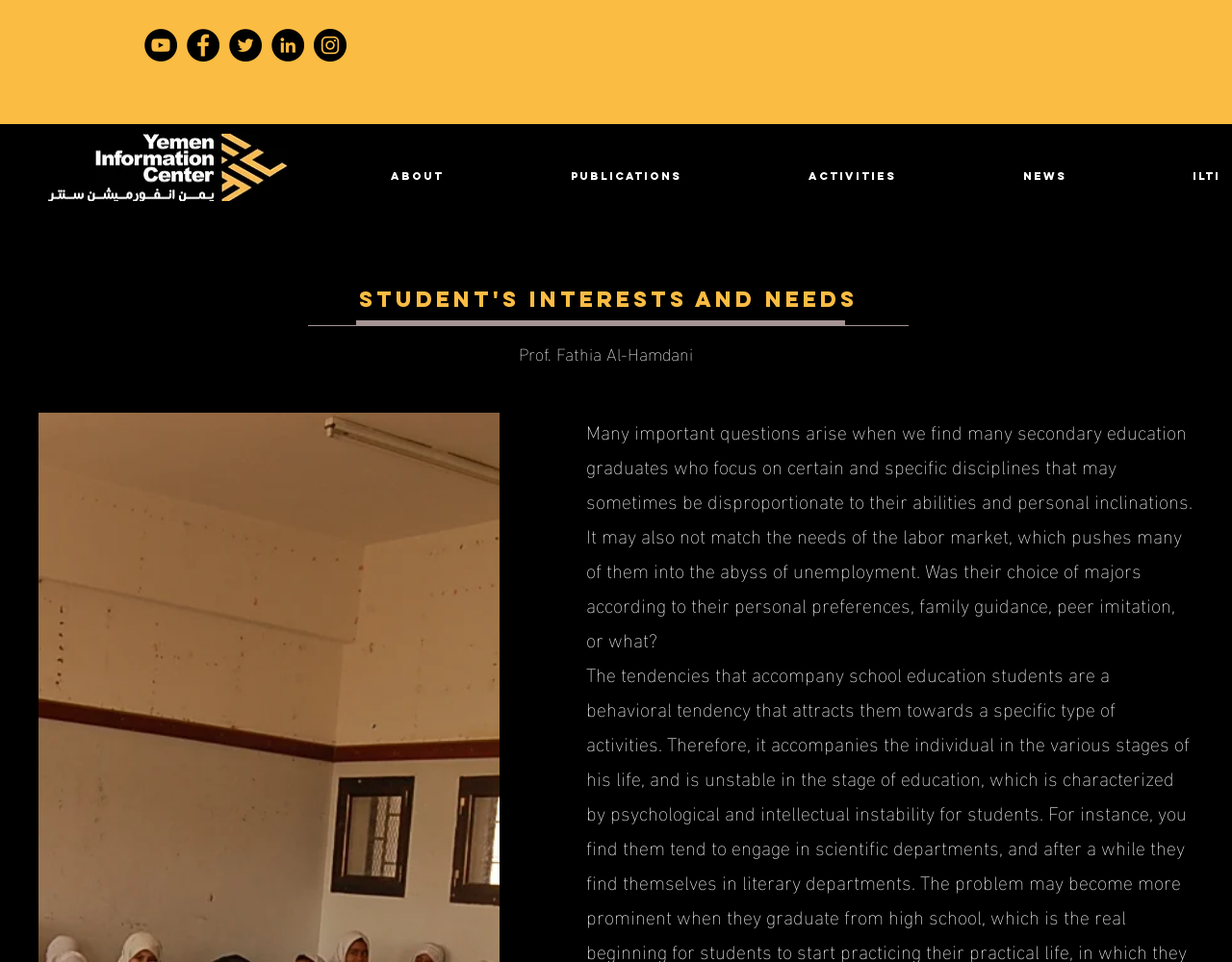How many navigation links are available?
Using the details from the image, give an elaborate explanation to answer the question.

I counted the number of link elements that are not social media links. There are 4 such elements, corresponding to 'About', 'Publications', 'Activities', and 'News'.